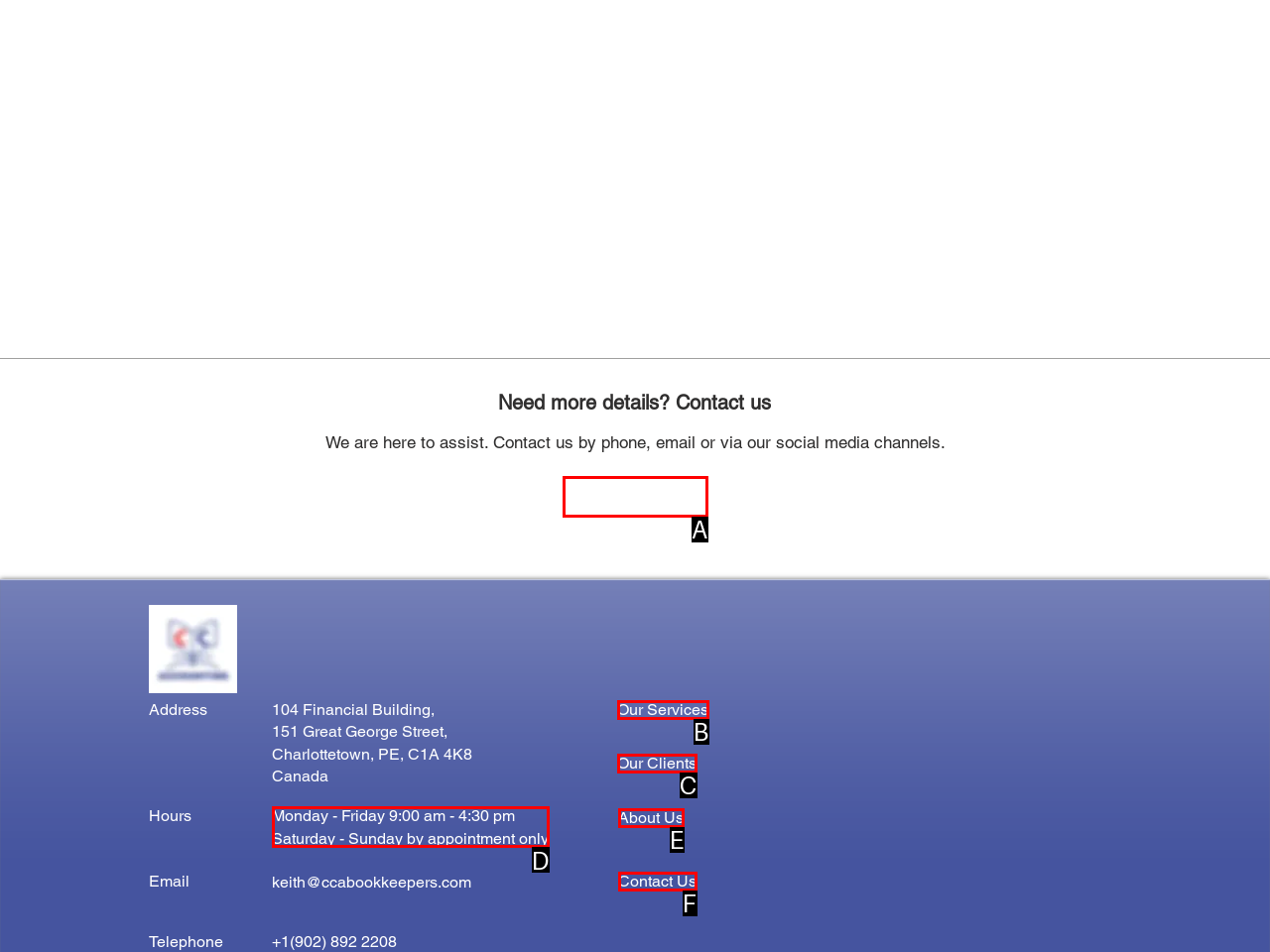Pinpoint the HTML element that fits the description: Contact Us
Answer by providing the letter of the correct option.

F